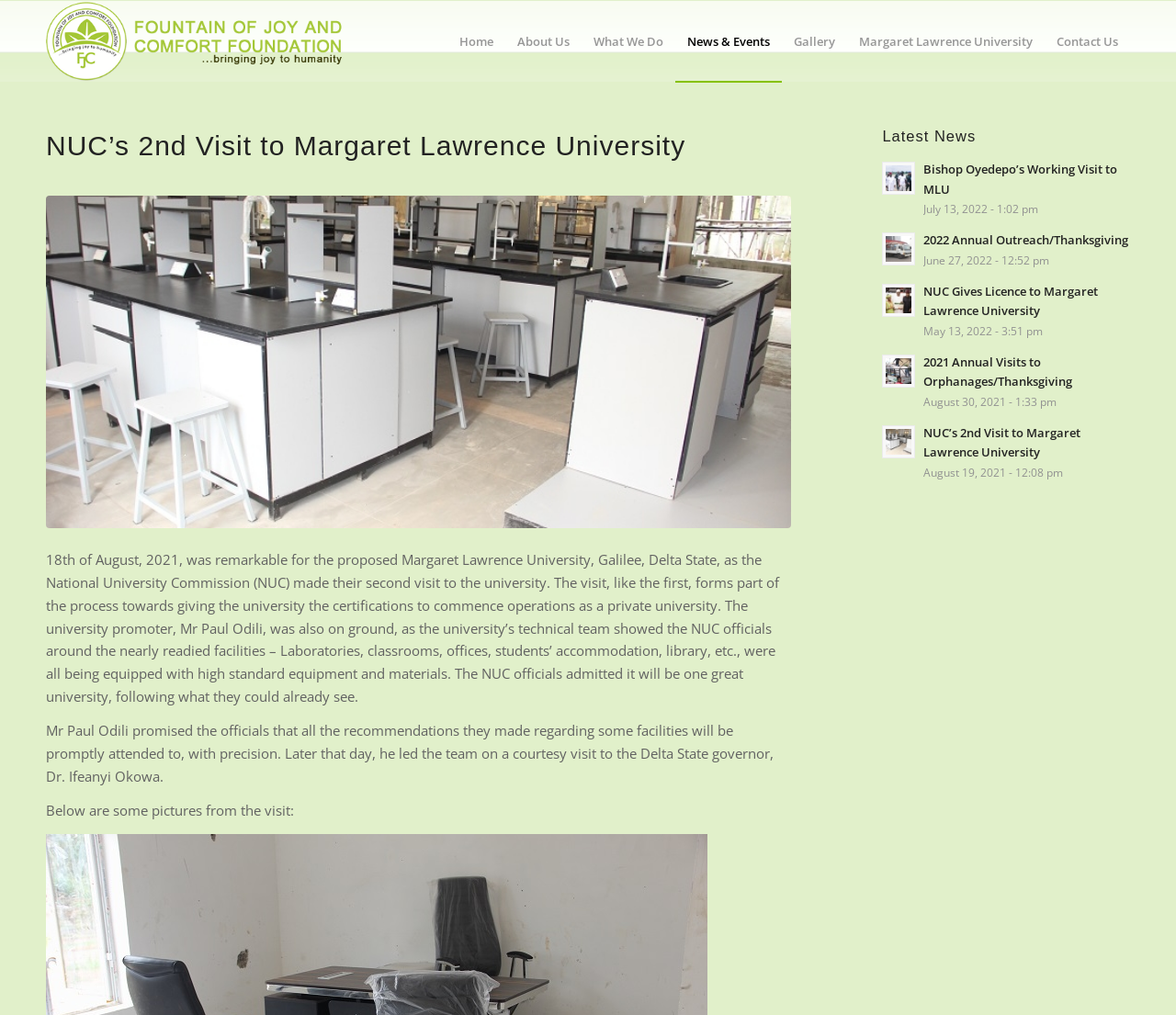Who led the NUC officials on a courtesy visit to the Delta State governor?
Refer to the image and give a detailed response to the question.

I found the answer by reading the text in the webpage, which mentions 'Later that day, he led the team on a courtesy visit to the Delta State governor, Dr. Ifeanyi Okowa.' The 'he' refers to Mr Paul Odili, who was mentioned earlier in the text as the university promoter.